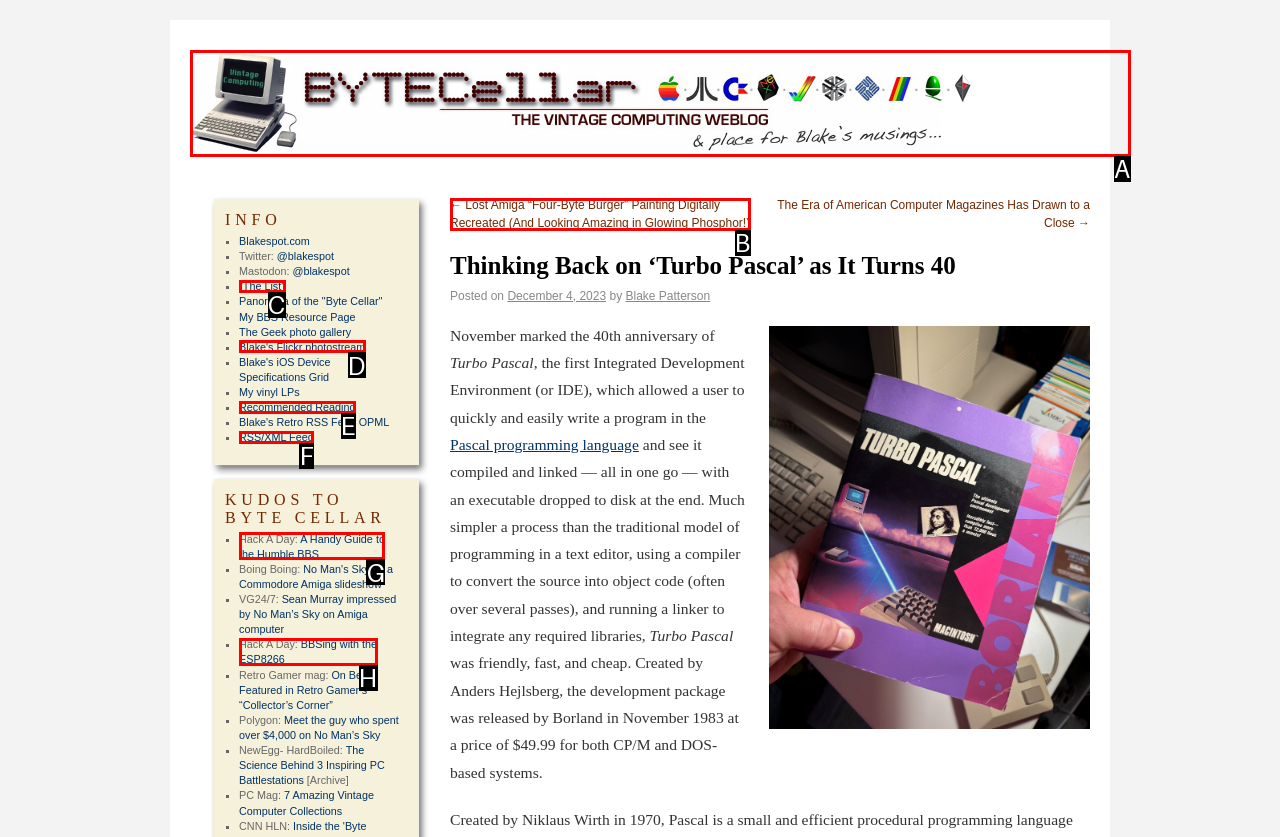Based on the provided element description: alt="ByteCellar Logo", identify the best matching HTML element. Respond with the corresponding letter from the options shown.

A